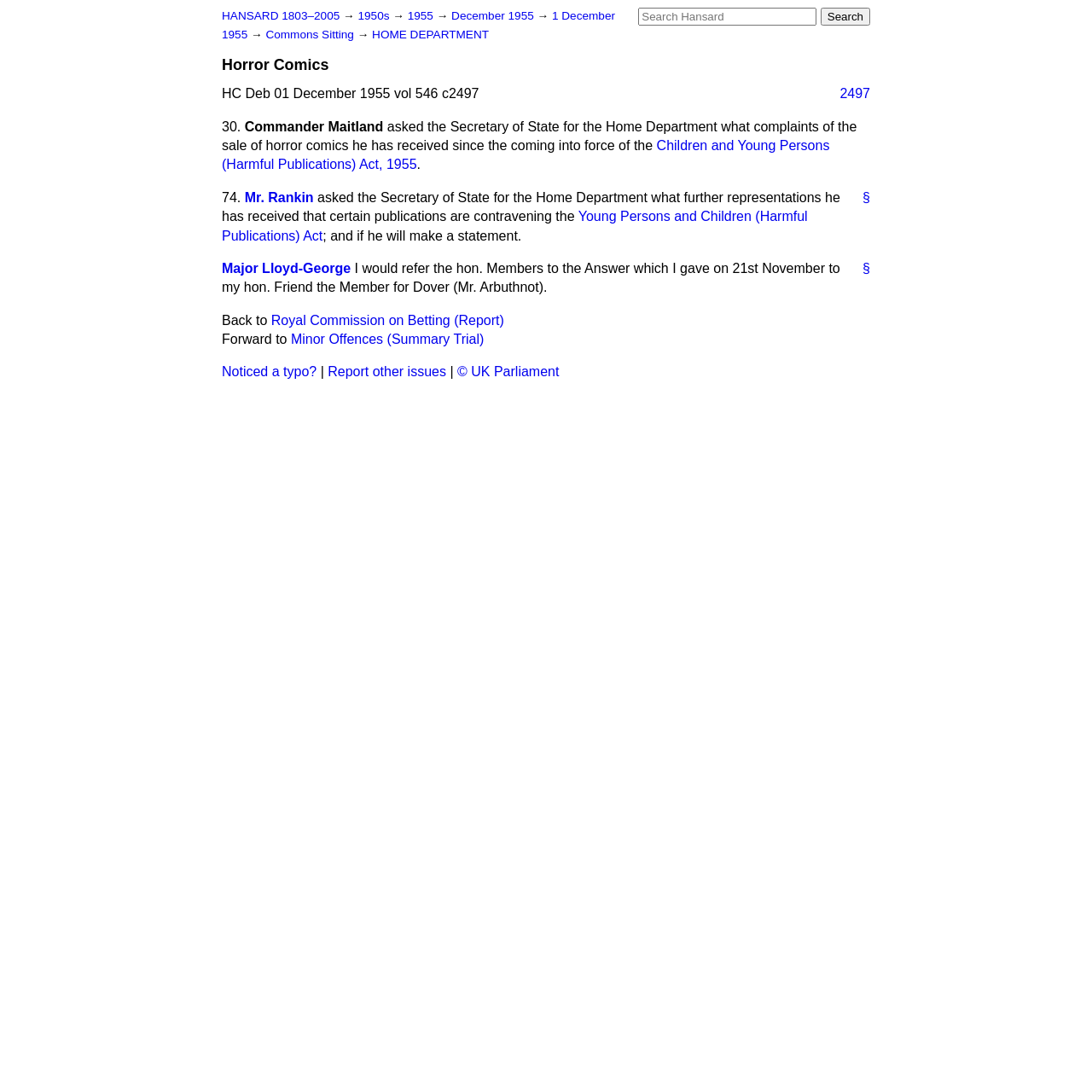Pinpoint the bounding box coordinates of the clickable area needed to execute the instruction: "Read the Commons Sitting". The coordinates should be specified as four float numbers between 0 and 1, i.e., [left, top, right, bottom].

[0.243, 0.026, 0.327, 0.038]